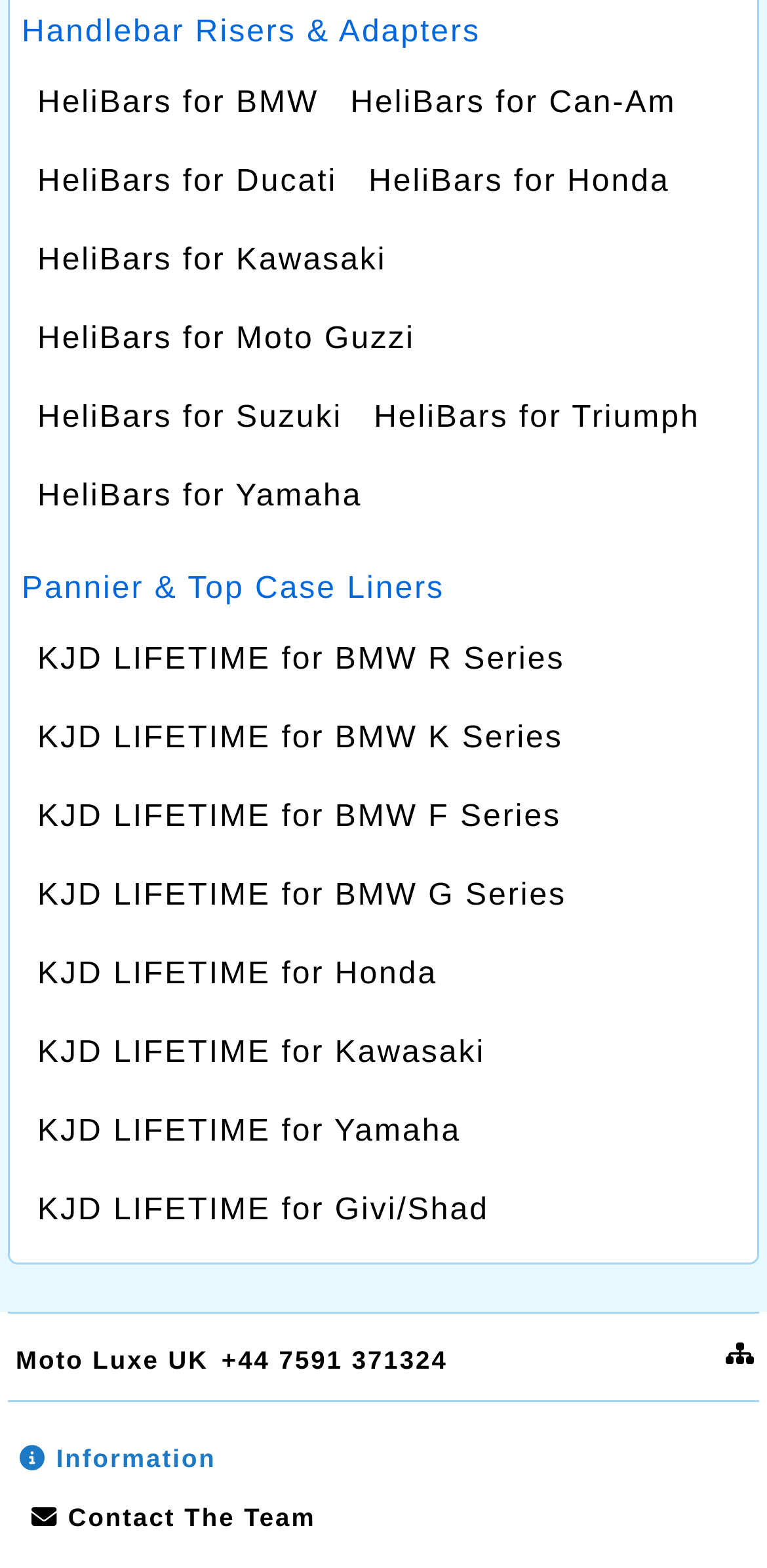Indicate the bounding box coordinates of the clickable region to achieve the following instruction: "Click on HeliBars for BMW."

[0.049, 0.051, 0.416, 0.081]